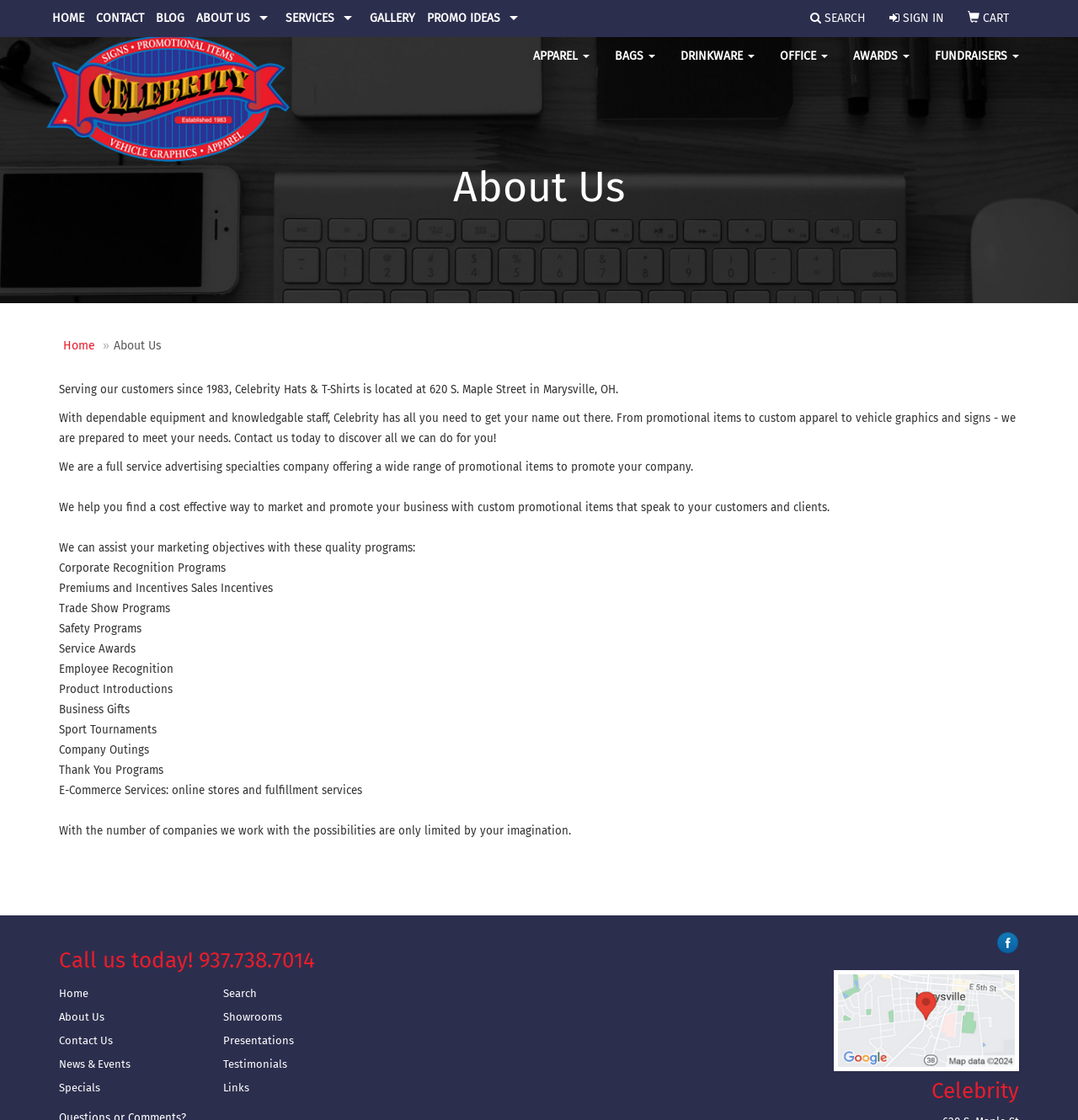Identify the bounding box of the UI element that matches this description: "HOME".

[0.043, 0.0, 0.084, 0.033]